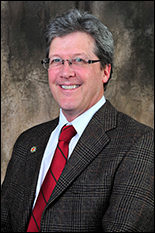Describe the image with as much detail as possible.

The image features a professional portrait of Peter Sandborn, a professor in the Department of Mechanical Engineering. He is smiling, dressed in a brown checkered blazer with a red tie, against a neutral backdrop. Sandborn has been recognized for his significant contributions to the field of engineering, recently being elevated to the prestigious status of Fellow by the Institute of Electrical and Electronics Engineers (IEEE). This honor is awarded to members who have demonstrated exceptional innovation and excellence in their engineering careers.